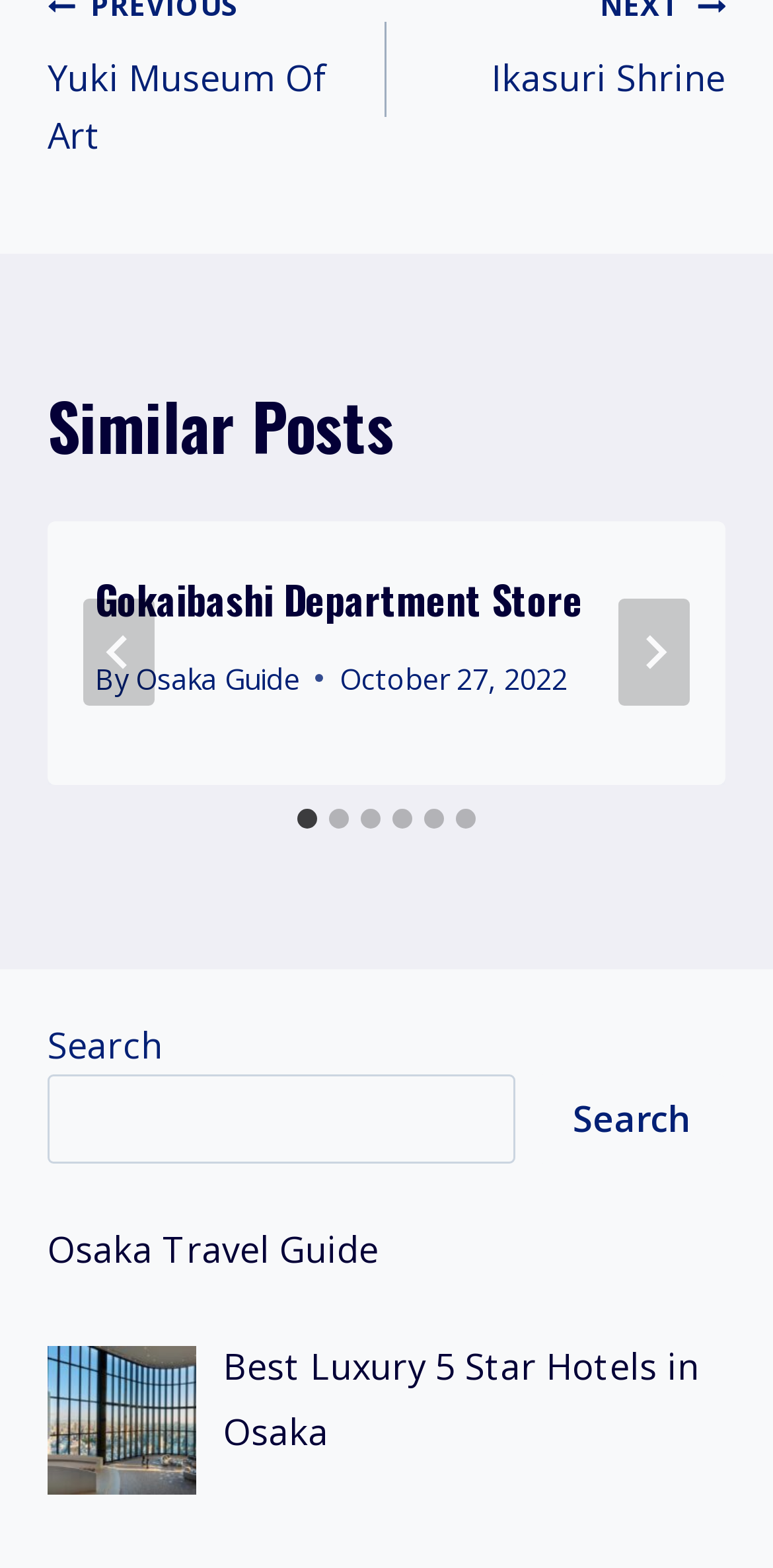Find the bounding box coordinates of the clickable region needed to perform the following instruction: "Read annotations and/or curatorial actions". The coordinates should be provided as four float numbers between 0 and 1, i.e., [left, top, right, bottom].

None